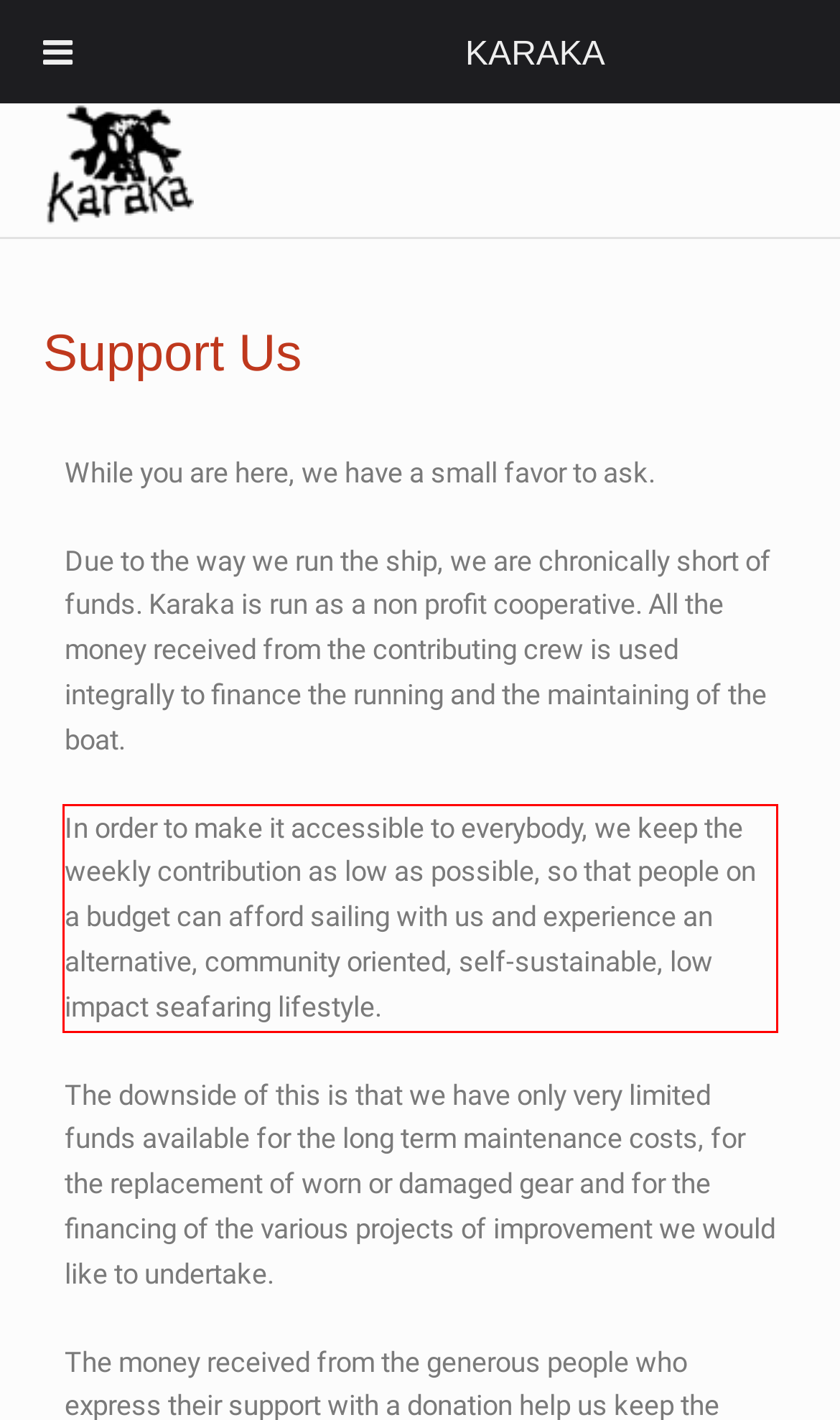Identify the red bounding box in the webpage screenshot and perform OCR to generate the text content enclosed.

In order to make it accessible to everybody, we keep the weekly contribution as low as possible, so that people on a budget can afford sailing with us and experience an alternative, community oriented, self-sustainable, low impact seafaring lifestyle.